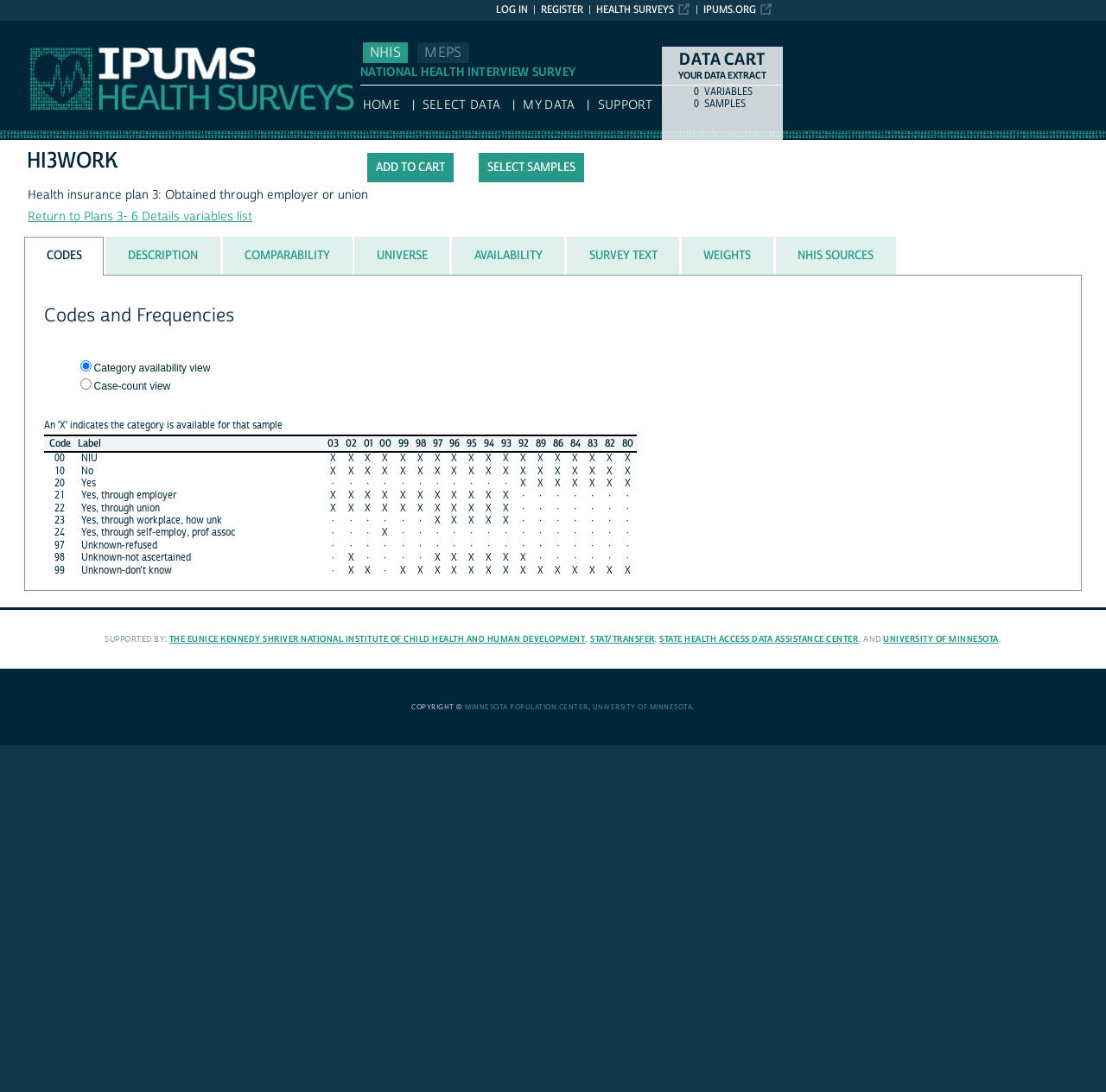Please reply to the following question with a single word or a short phrase:
What is the purpose of the 'Add to cart' button?

To add data to cart